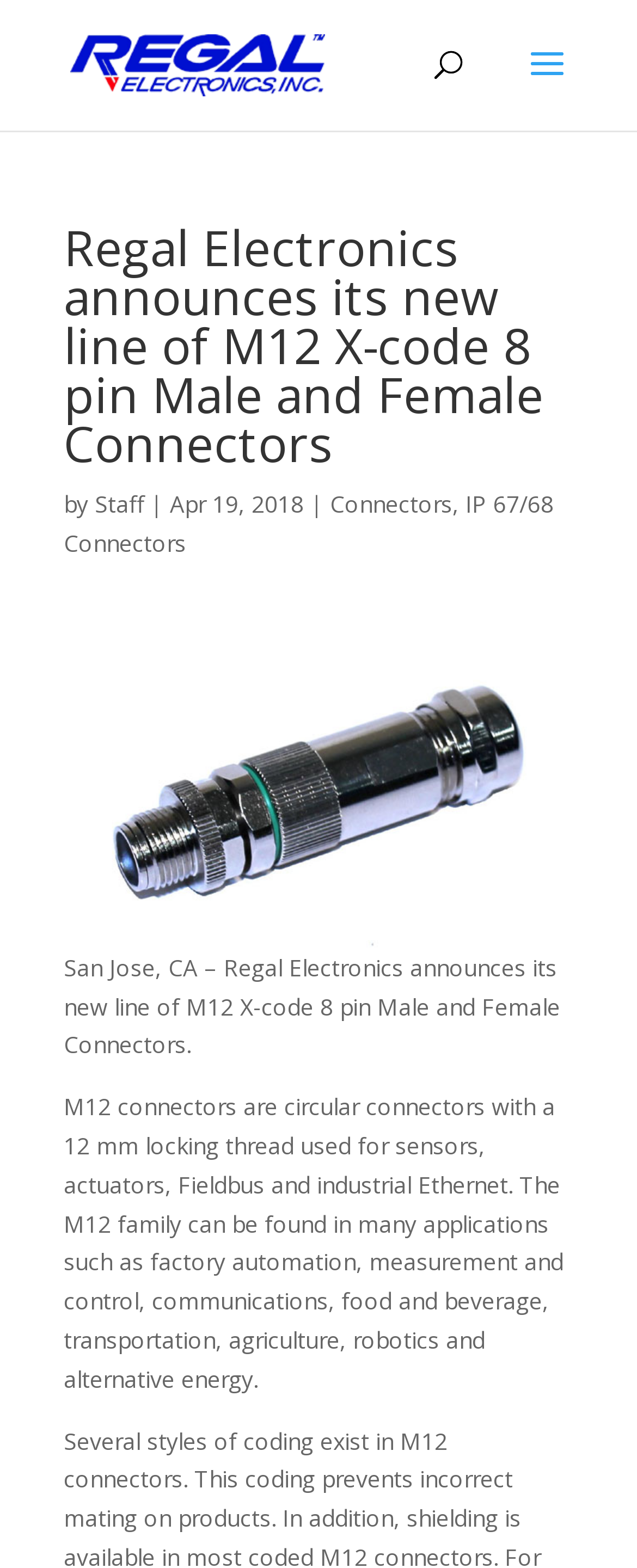Your task is to extract the text of the main heading from the webpage.

Regal Electronics announces its new line of M12 X-code 8 pin Male and Female Connectors